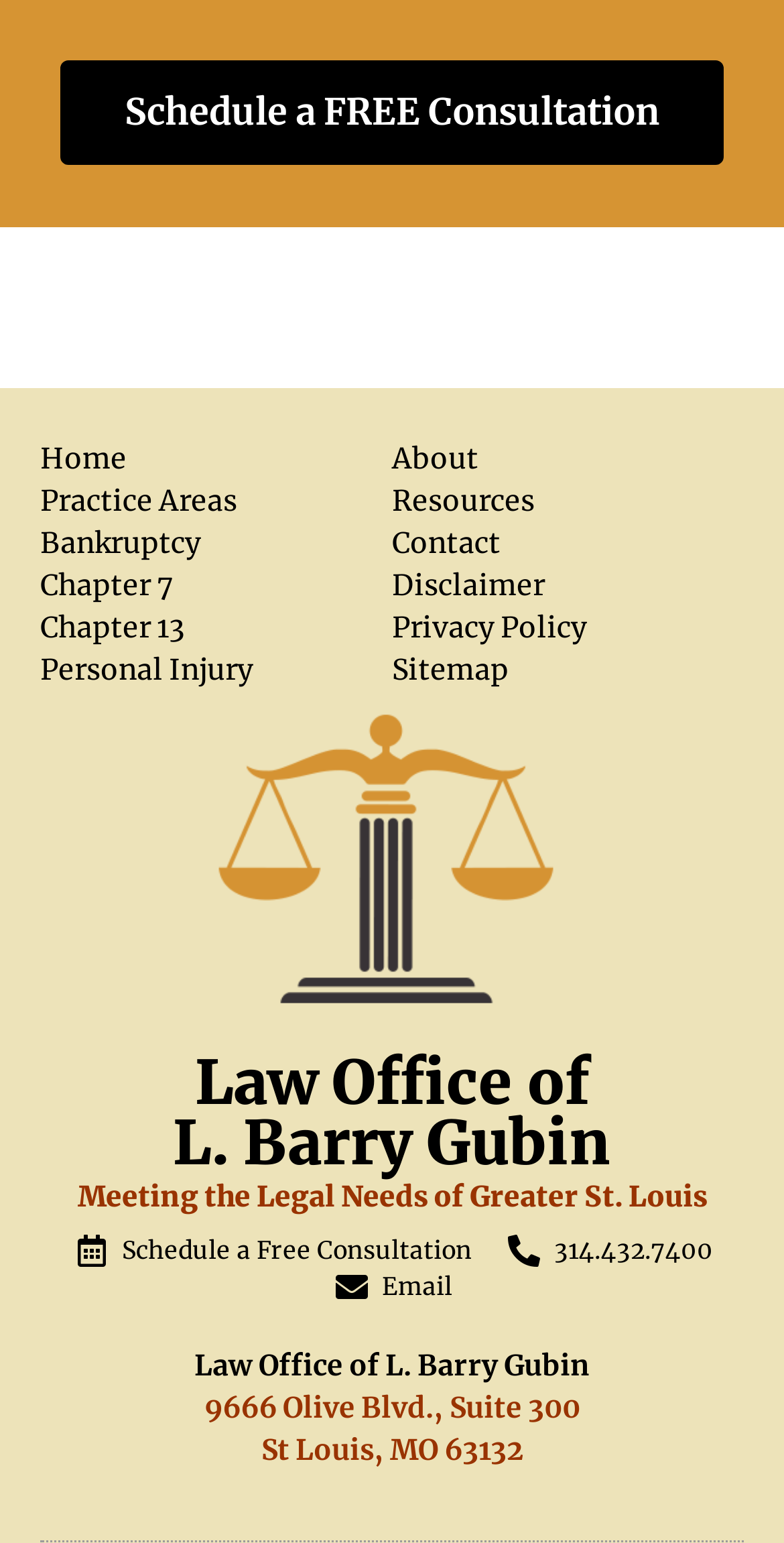What is the practice area mentioned after 'Bankruptcy'?
Please provide a detailed and thorough answer to the question.

I found the answer by looking at the link elements in the navigation menu, where 'Bankruptcy' is followed by 'Chapter 7', 'Chapter 13', and then 'Personal Injury'.